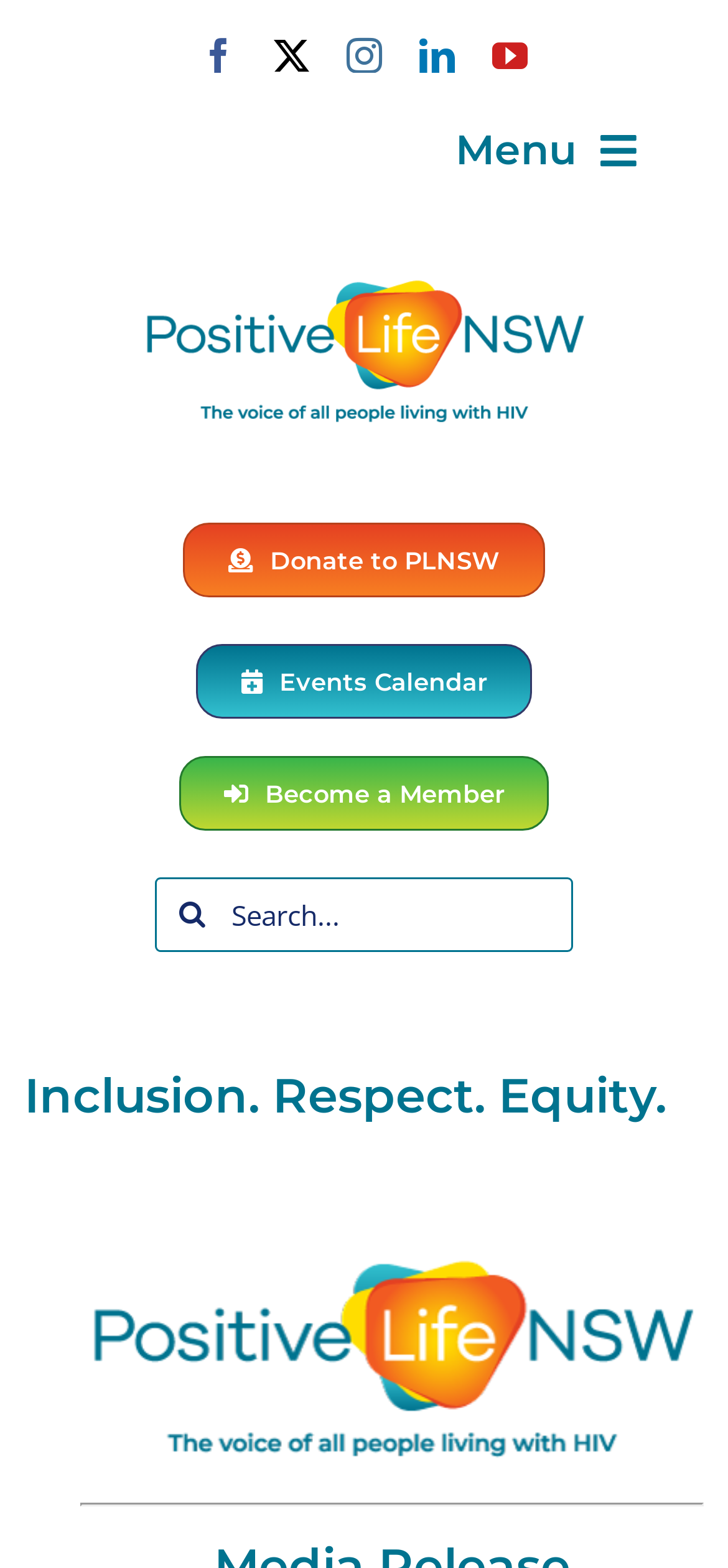Please identify the bounding box coordinates of the element's region that needs to be clicked to fulfill the following instruction: "View the Events Calendar". The bounding box coordinates should consist of four float numbers between 0 and 1, i.e., [left, top, right, bottom].

[0.27, 0.411, 0.73, 0.458]